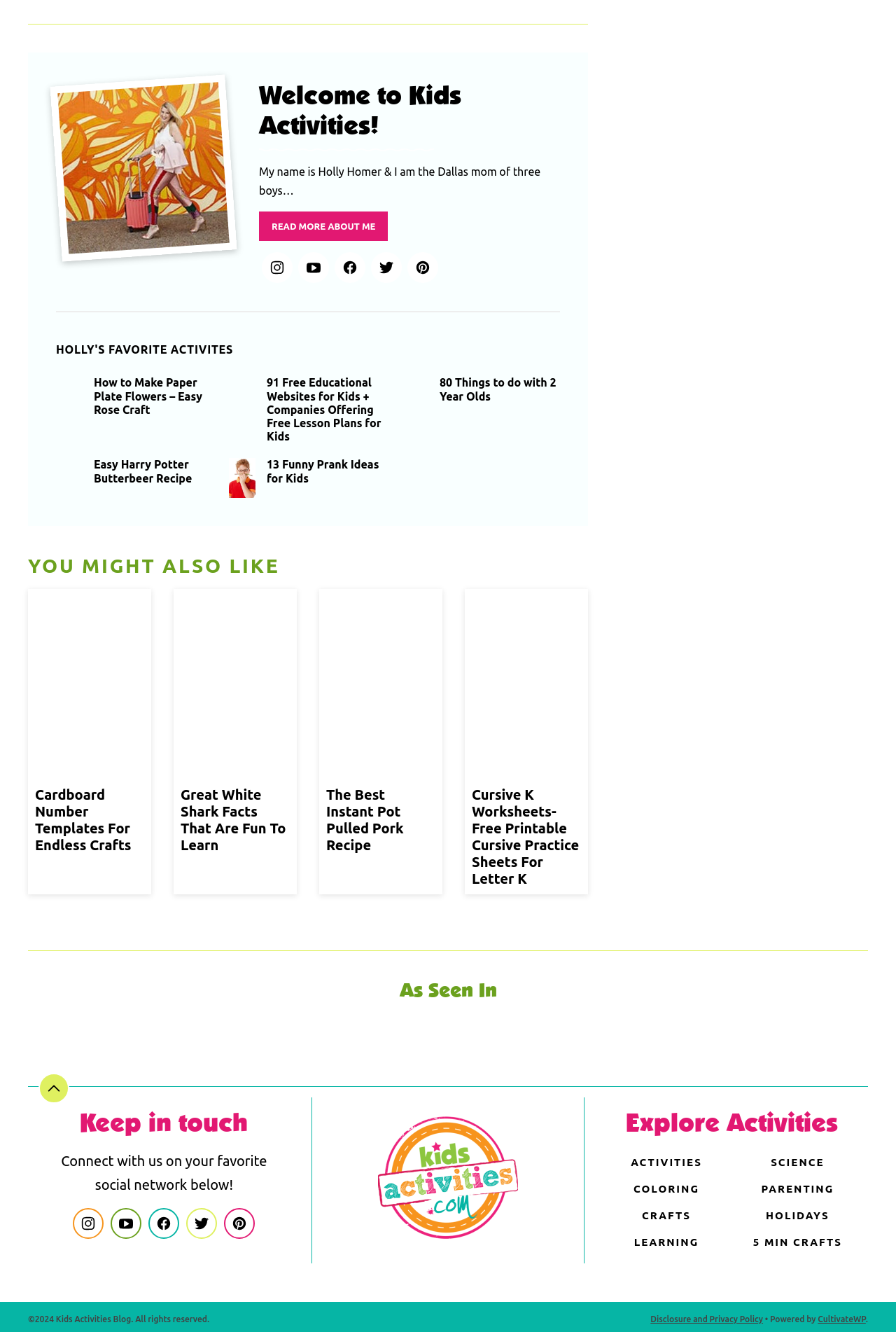Provide a brief response to the question below using a single word or phrase: 
What is the copyright year mentioned at the bottom of the webpage?

2024